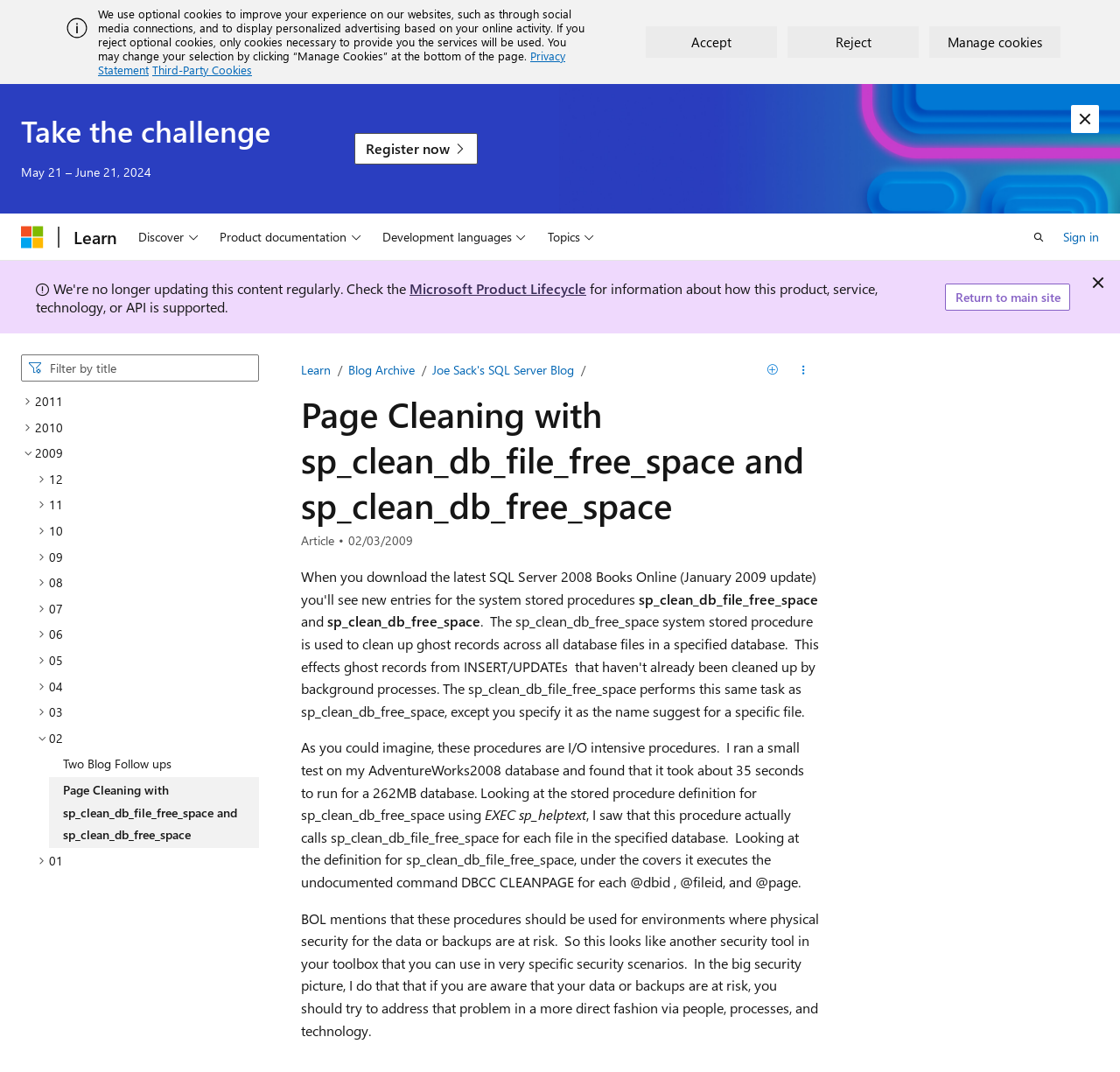Could you find the bounding box coordinates of the clickable area to complete this instruction: "Register now"?

[0.316, 0.124, 0.427, 0.153]